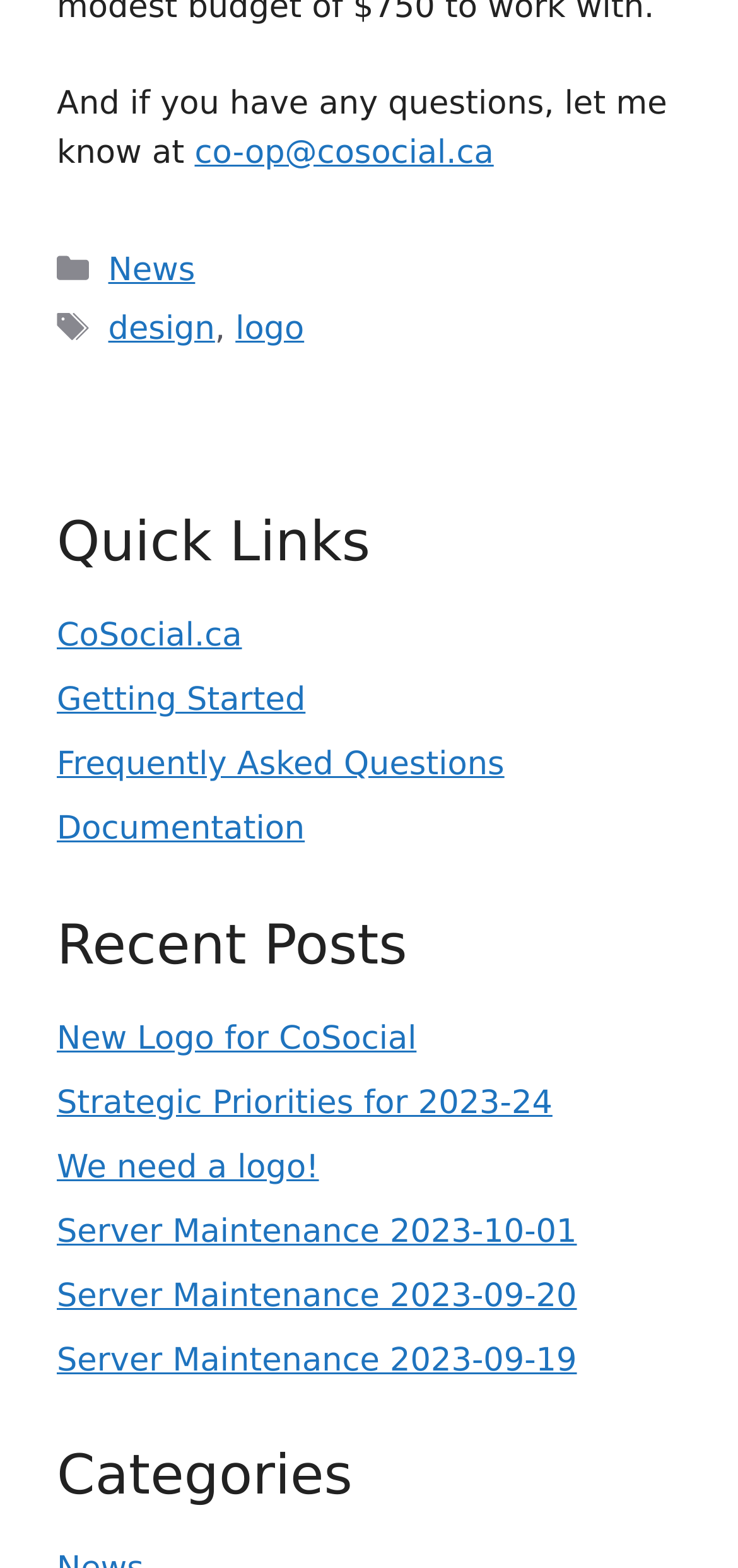Please provide a brief answer to the question using only one word or phrase: 
How many categories are listed?

1